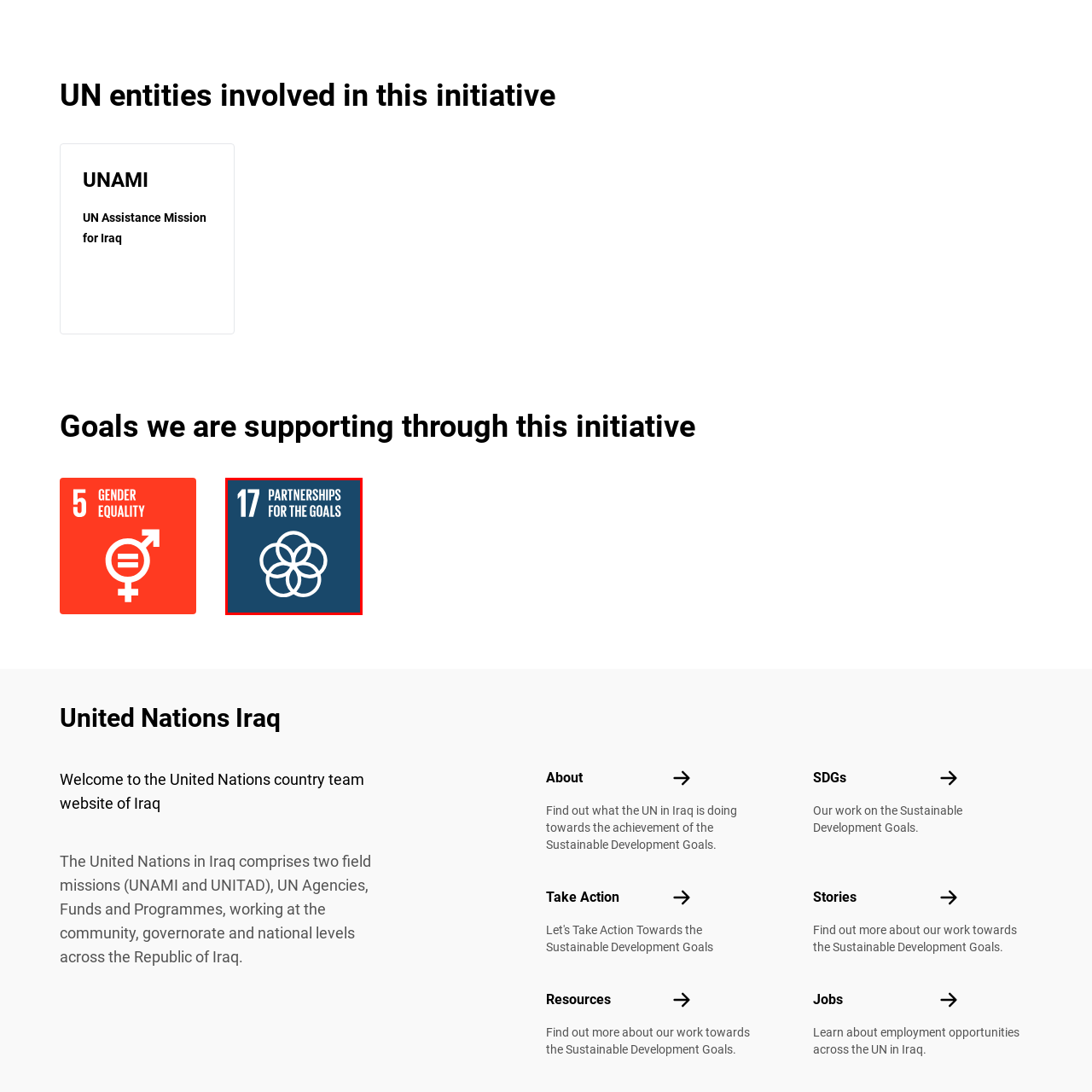What is the purpose of partnerships according to the 17th SDG?
Analyze the image surrounded by the red bounding box and provide a thorough answer.

The 17th SDG, titled 'Partnerships for the Goals', emphasizes the importance of partnerships between governments, the private sector, and civil society to achieve sustainable development and address global challenges, by fostering innovation, sharing knowledge, and mobilizing resources for effective implementation of the 2030 Agenda for Sustainable Development.